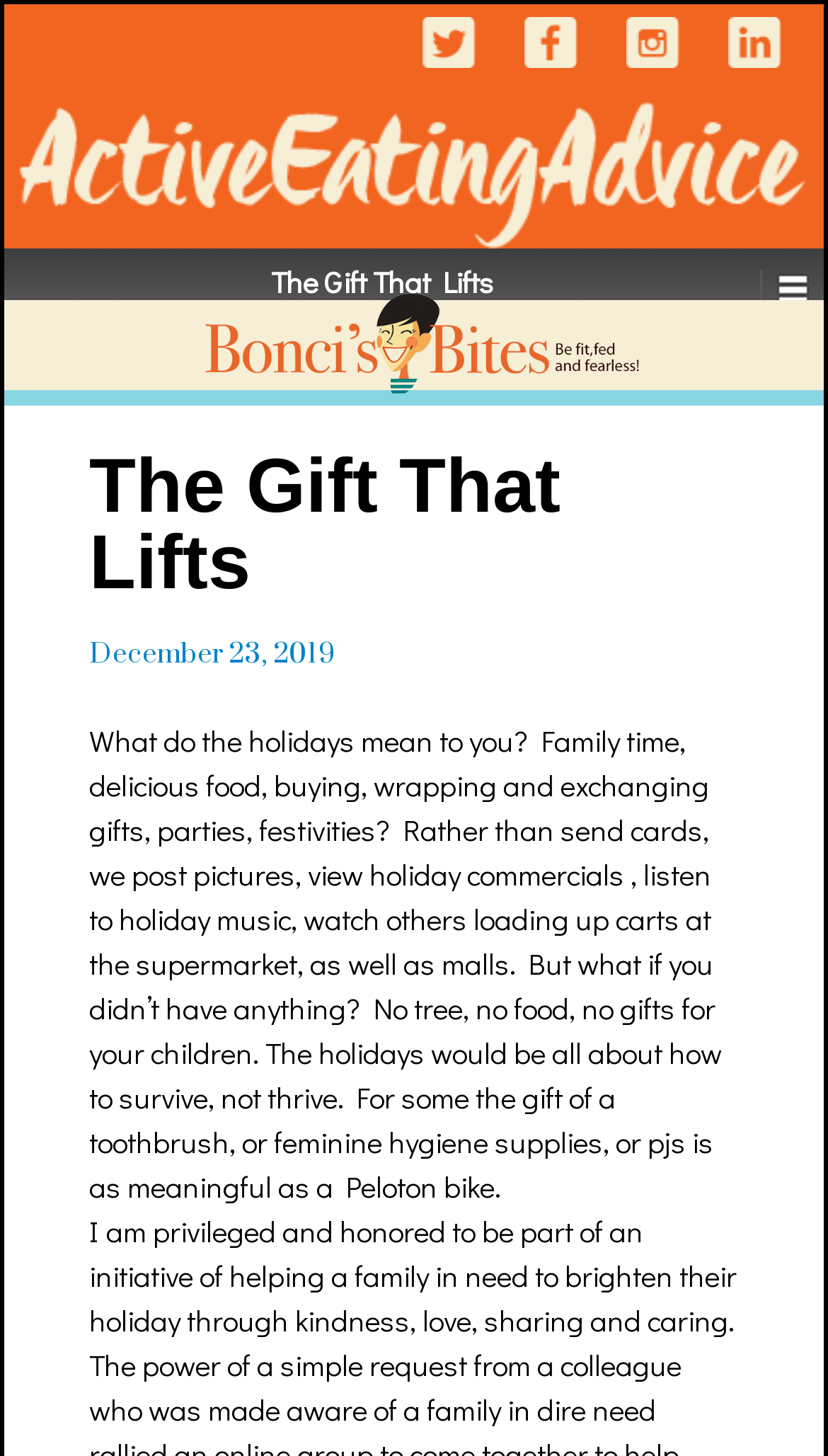Answer the question with a single word or phrase: 
What is the name of the website?

Active Eating Advice By Leslie